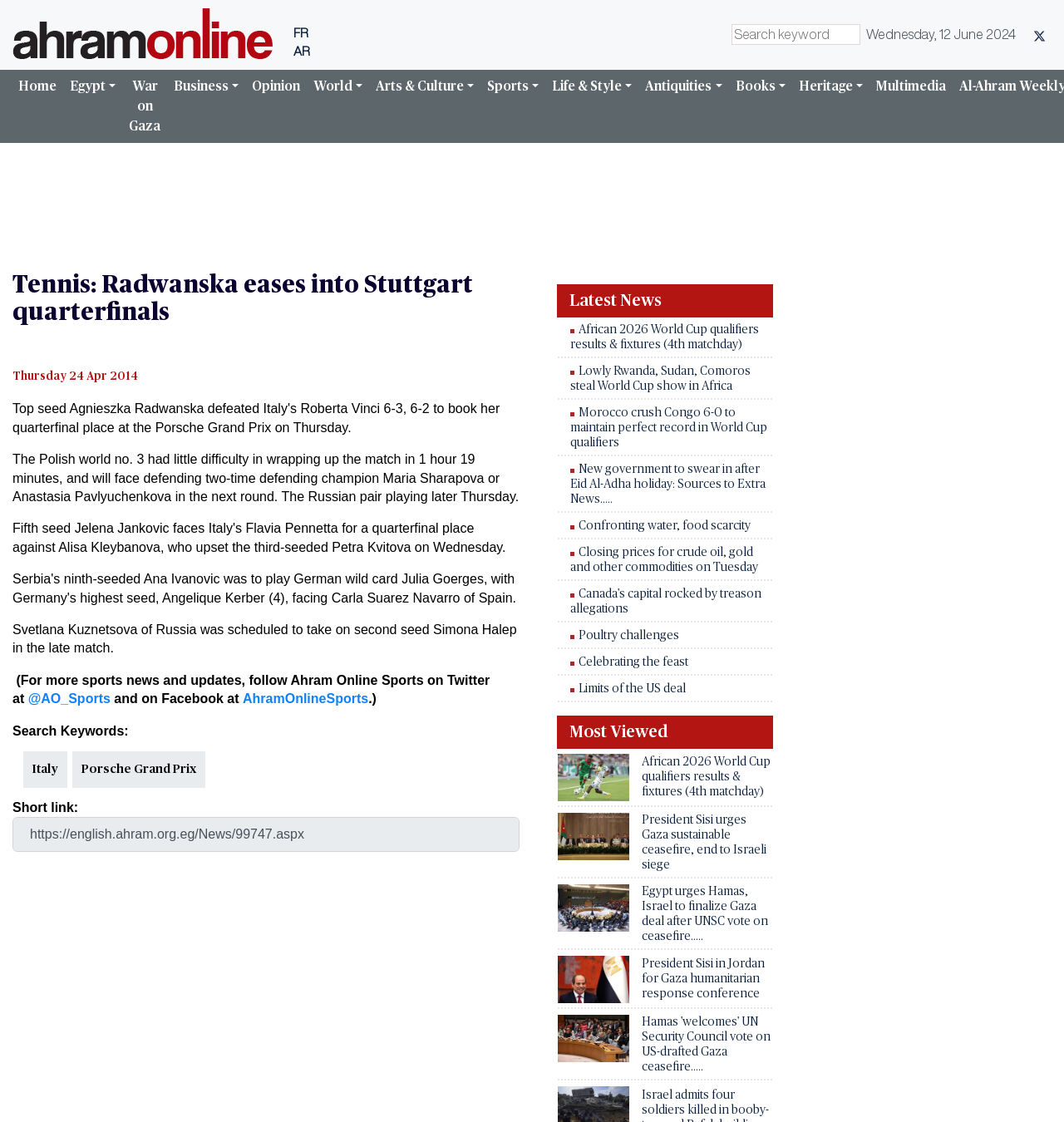Locate the bounding box coordinates of the segment that needs to be clicked to meet this instruction: "Comment on a post".

None